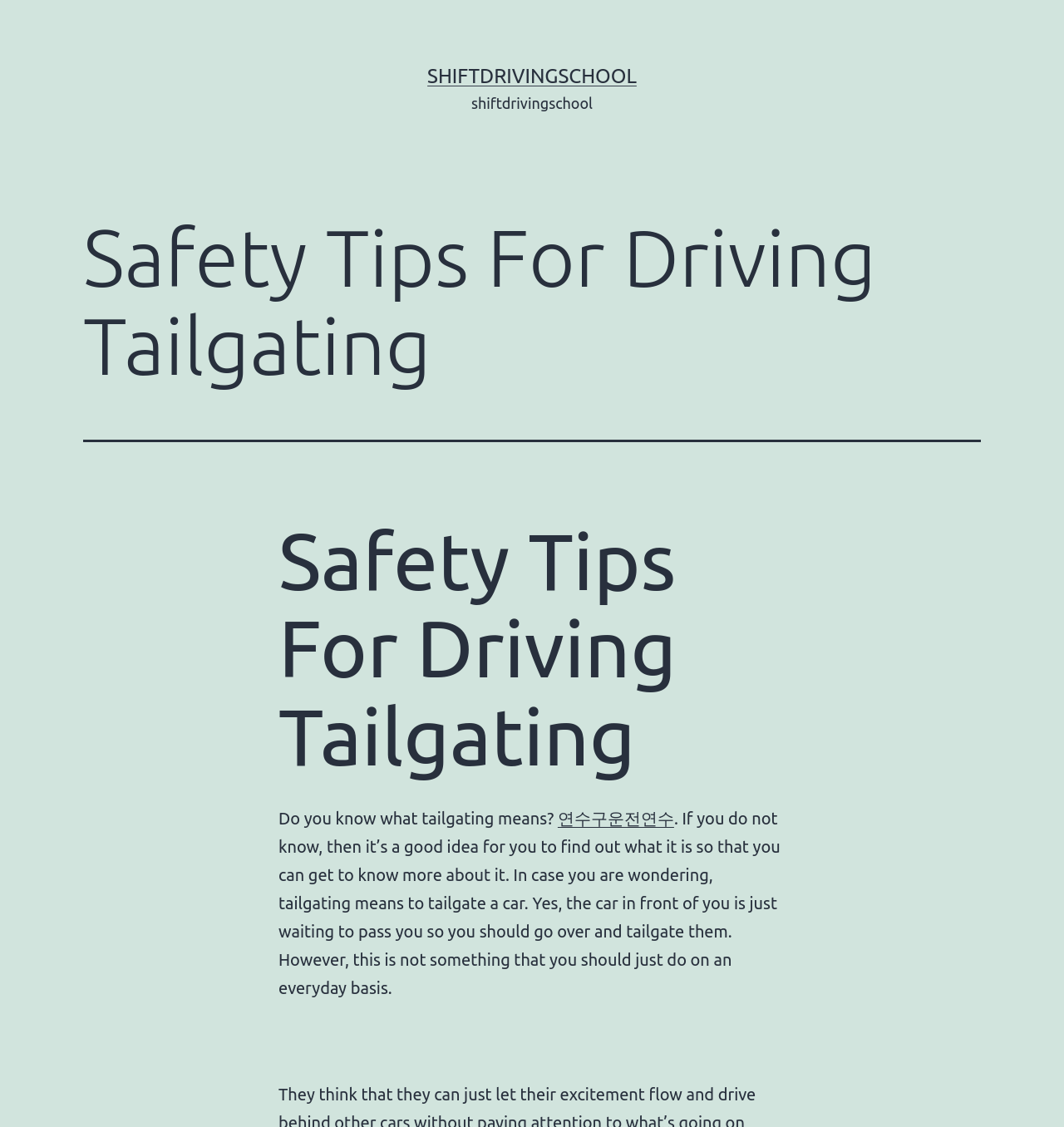Generate a thorough caption that explains the contents of the webpage.

The webpage is about safety tips for driving tailgating. At the top, there is a link to "SHIFTDRIVINGSCHOOL" positioned slightly above the center of the page. Below this link, there is a header section that spans almost the entire width of the page, containing the title "Safety Tips For Driving Tailgating" in a larger font size.

Further down, there is another instance of the same title, but in a smaller font size. Below this, there is a paragraph of text that starts with the question "Do you know what tailgating means?" followed by a link to "연수구운전연수" and a period. The paragraph continues to explain what tailgating means, stating that it refers to tailgating a car in front of you, but advises against doing so on a daily basis.

The text is arranged in a single column, with each element positioned below the previous one. There are no images on the page. The overall content is focused on providing information and safety tips related to tailgating while driving.